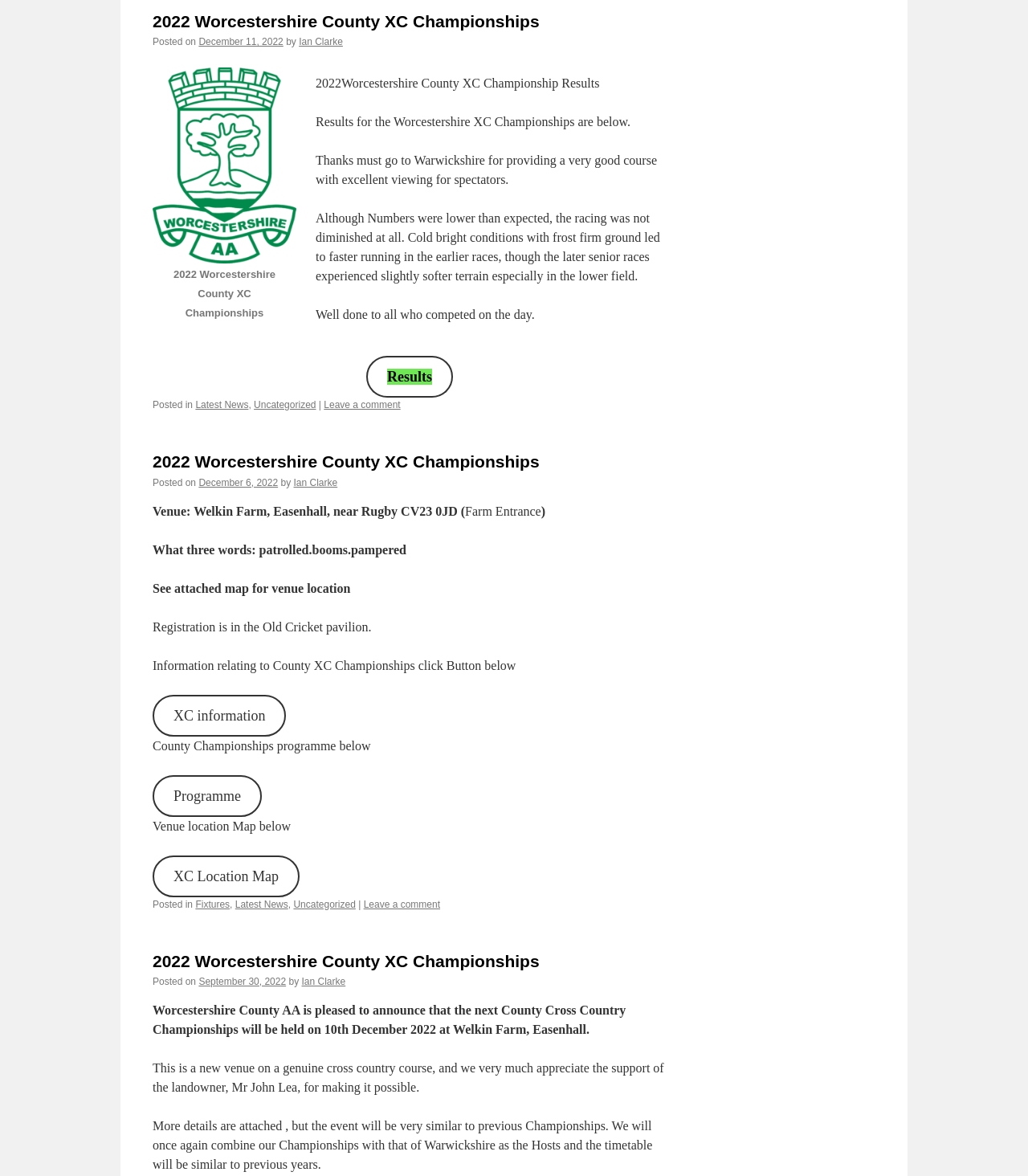Determine the bounding box coordinates for the HTML element mentioned in the following description: "December 6, 2022". The coordinates should be a list of four floats ranging from 0 to 1, represented as [left, top, right, bottom].

[0.193, 0.405, 0.27, 0.415]